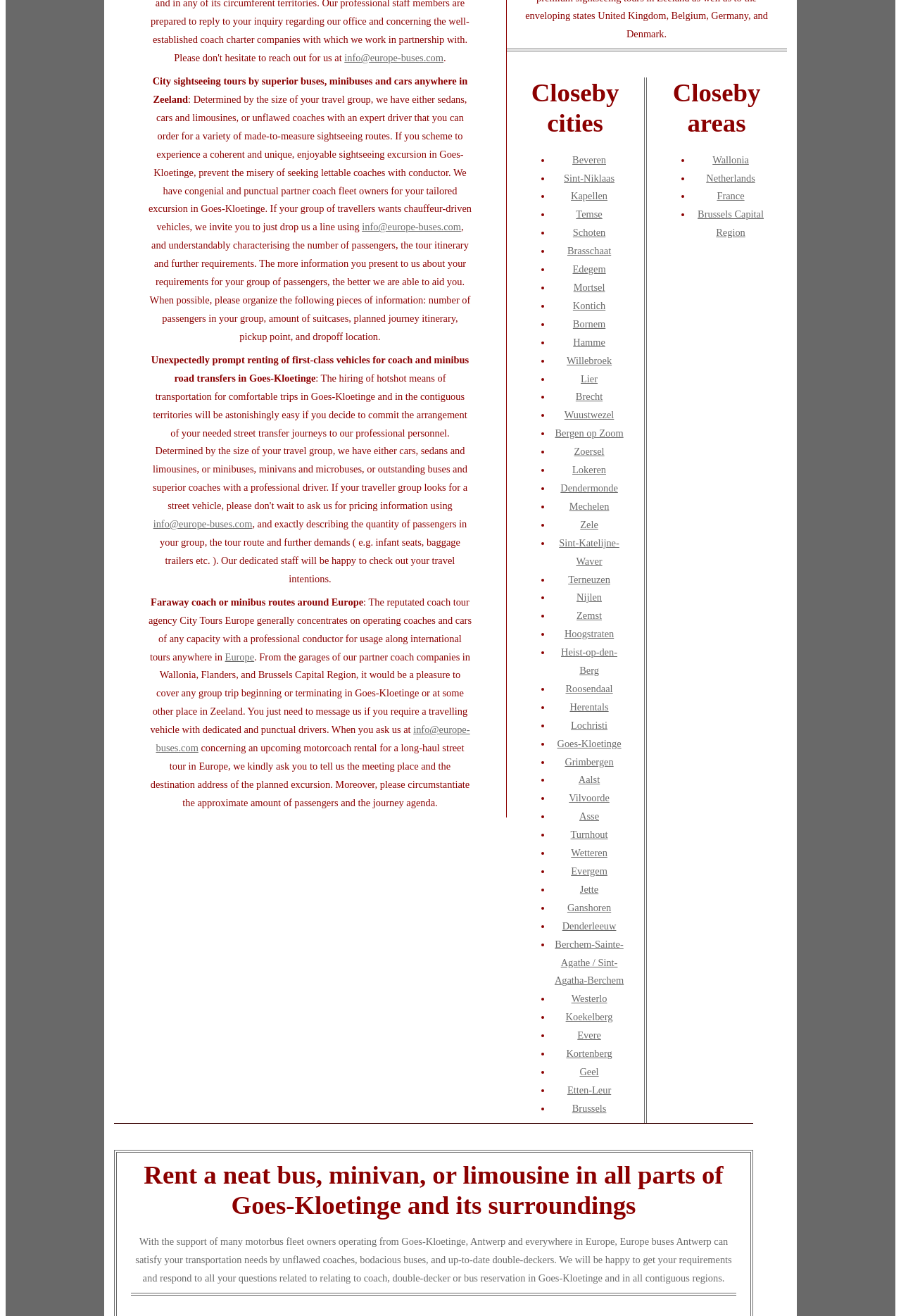What information should I provide when requesting a coach rental?
Refer to the image and respond with a one-word or short-phrase answer.

number of passengers, amount of suitcases, planned journey itinerary, pickup point, and dropoff location